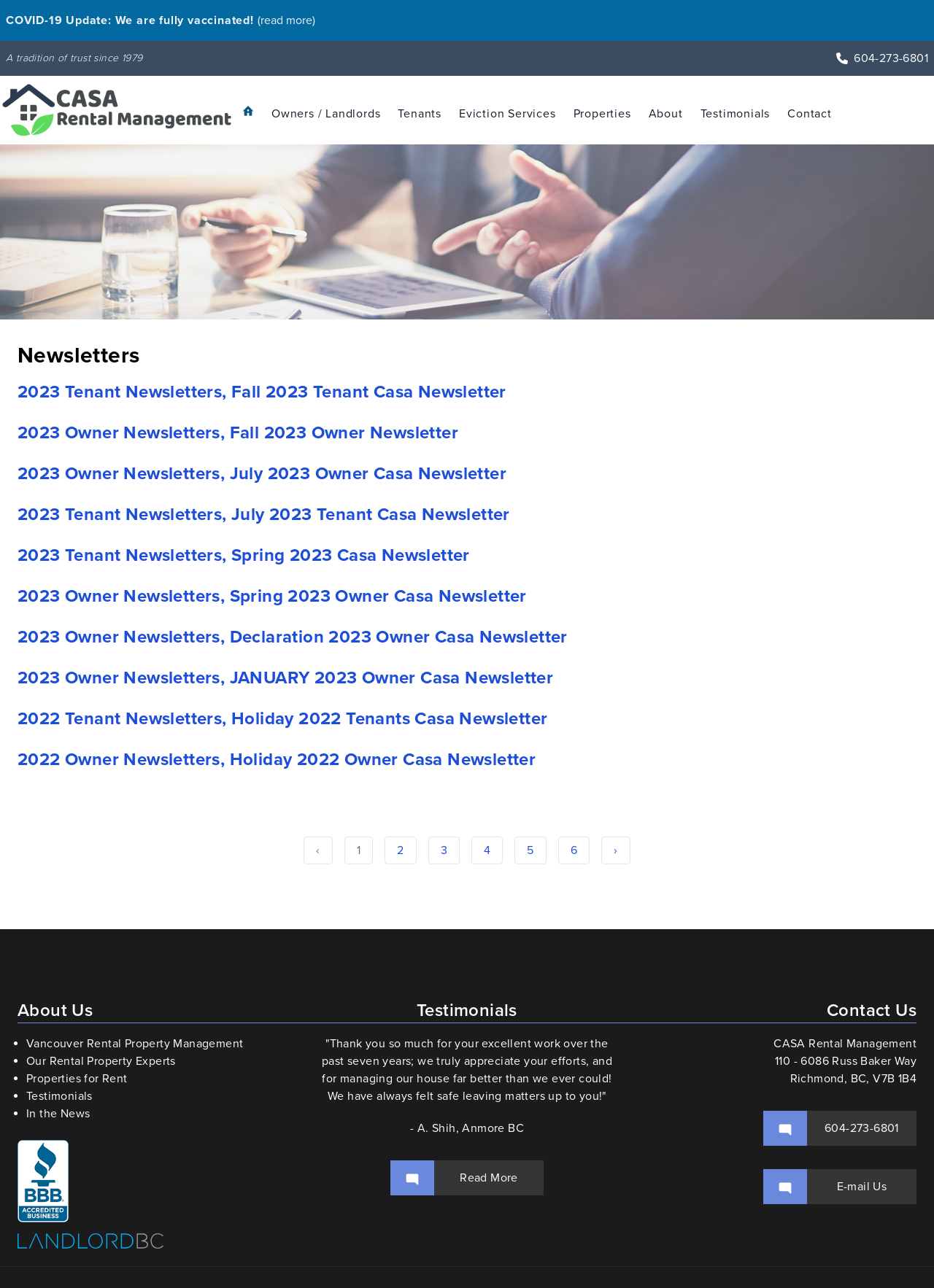Find the UI element described as: "4" and predict its bounding box coordinates. Ensure the coordinates are four float numbers between 0 and 1, [left, top, right, bottom].

[0.505, 0.65, 0.539, 0.671]